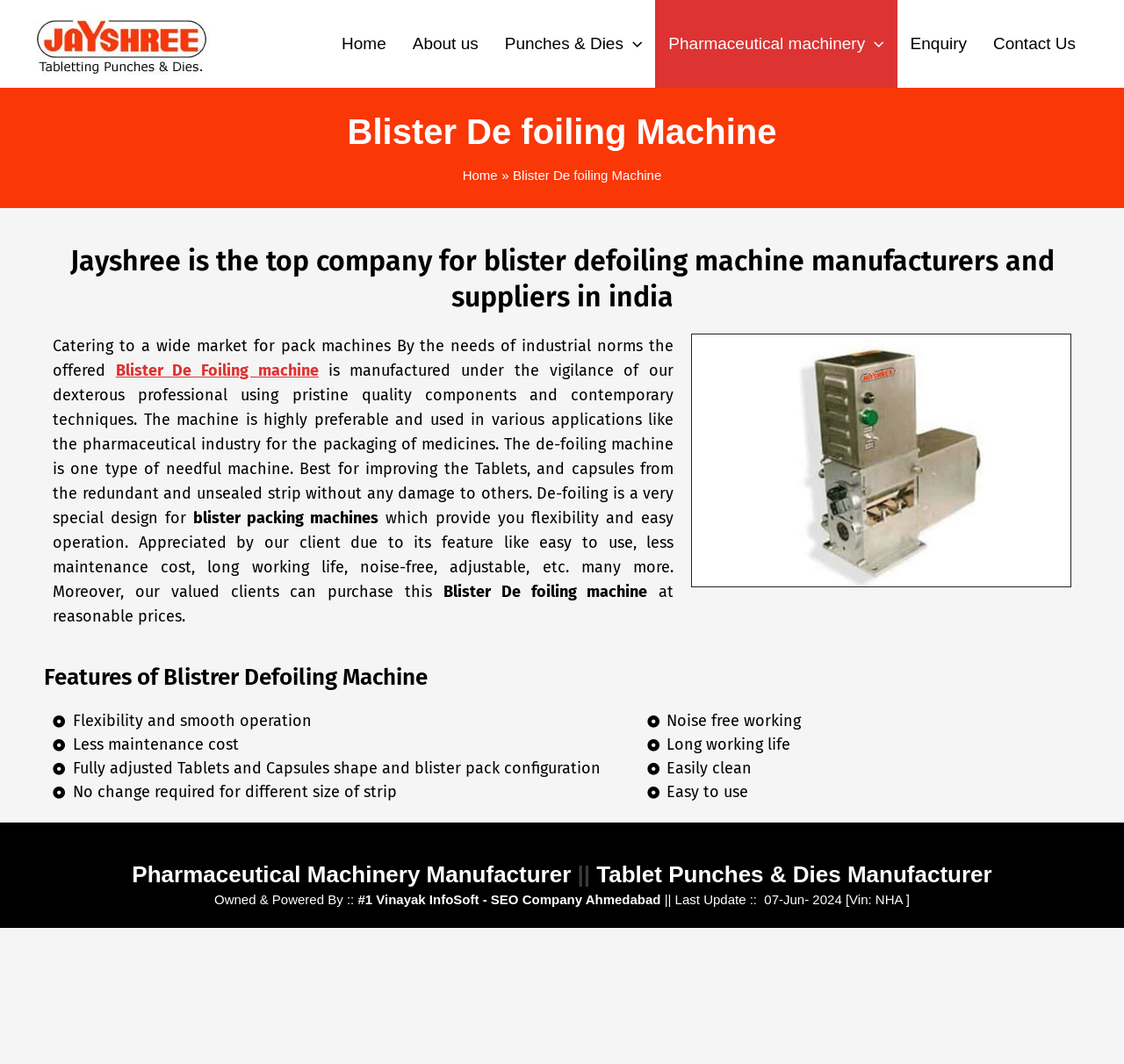Please identify the bounding box coordinates of the element I need to click to follow this instruction: "Contact Us".

[0.872, 0.0, 0.969, 0.083]